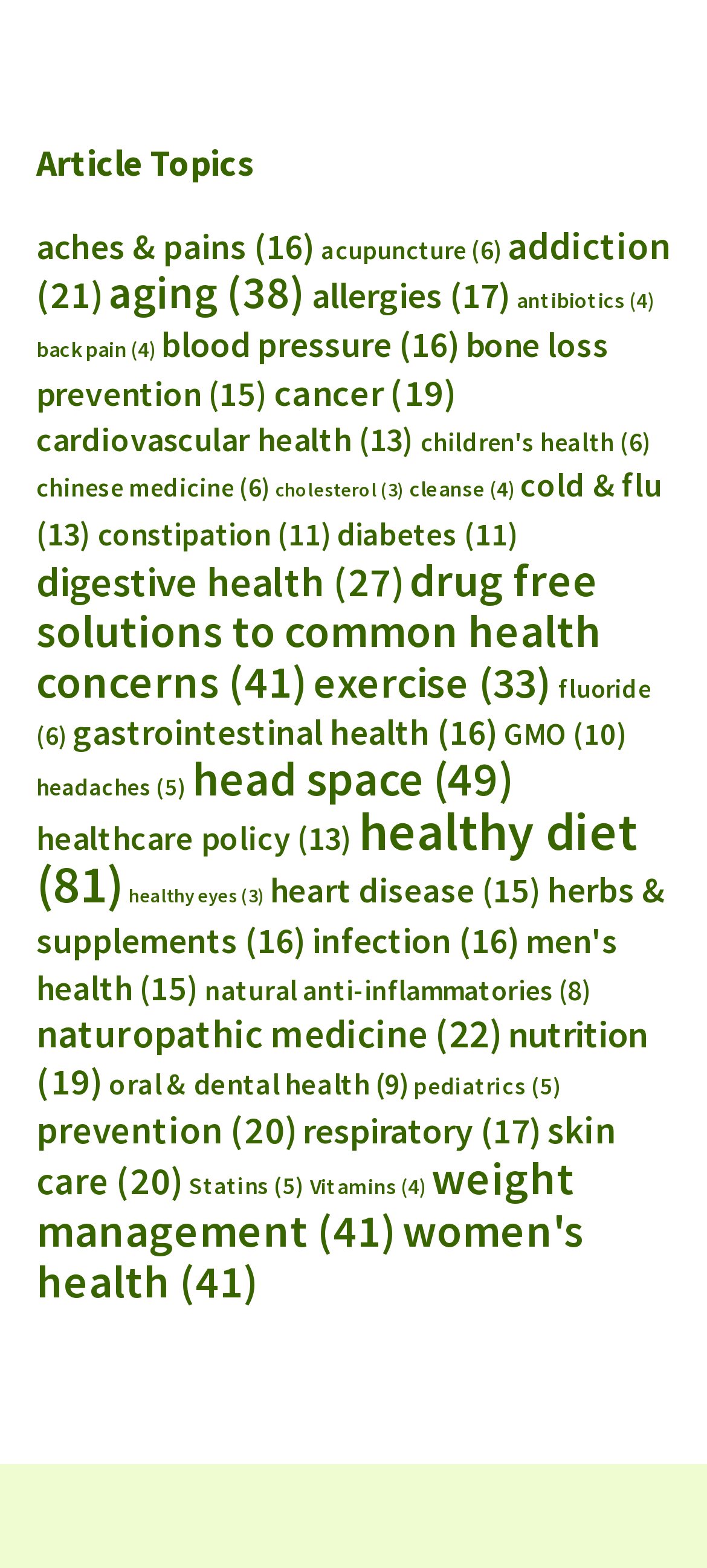How many categories are there on the webpage?
Use the screenshot to answer the question with a single word or phrase.

more than 40